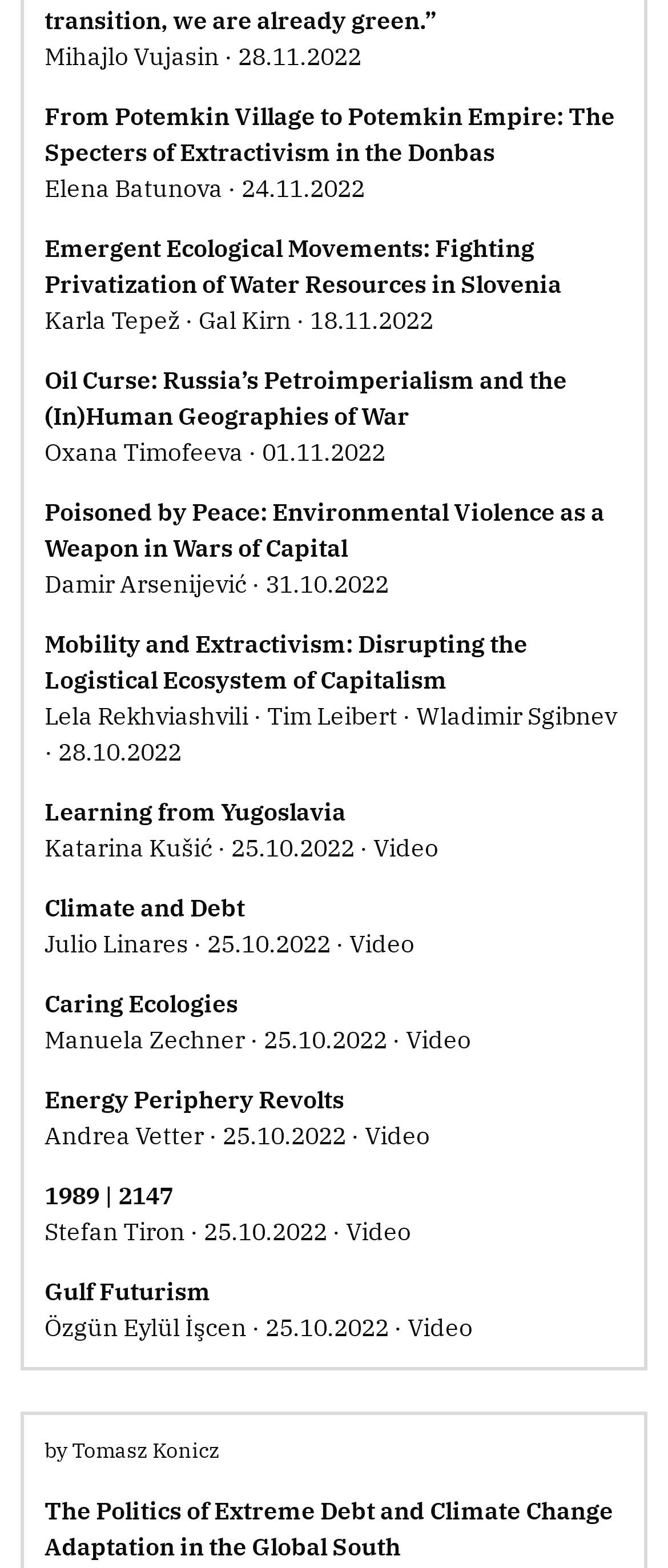How many articles are on this webpage?
Based on the image, give a one-word or short phrase answer.

11